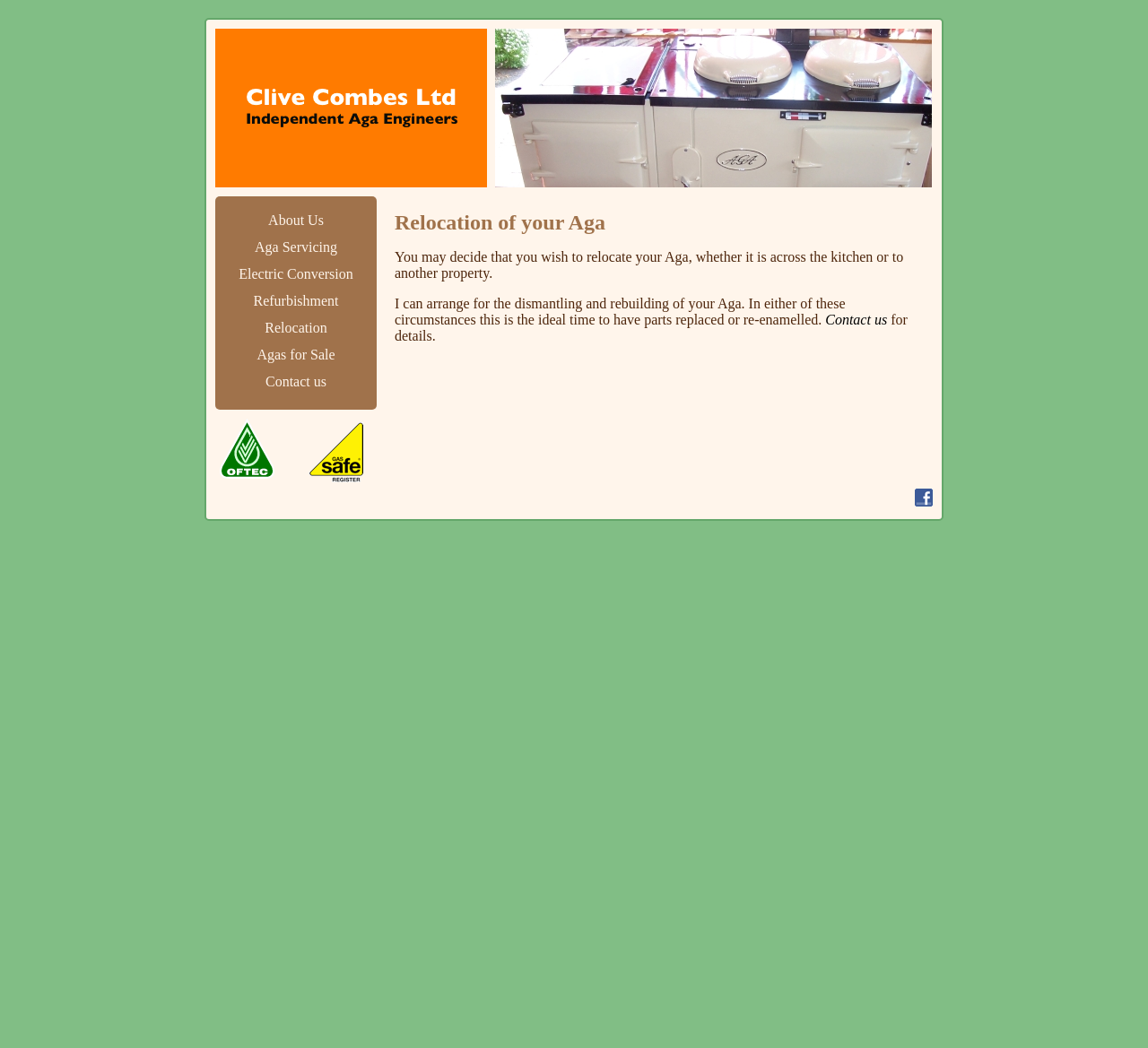Using the webpage screenshot, find the UI element described by About Us. Provide the bounding box coordinates in the format (top-left x, top-left y, bottom-right x, bottom-right y), ensuring all values are floating point numbers between 0 and 1.

[0.234, 0.203, 0.282, 0.217]